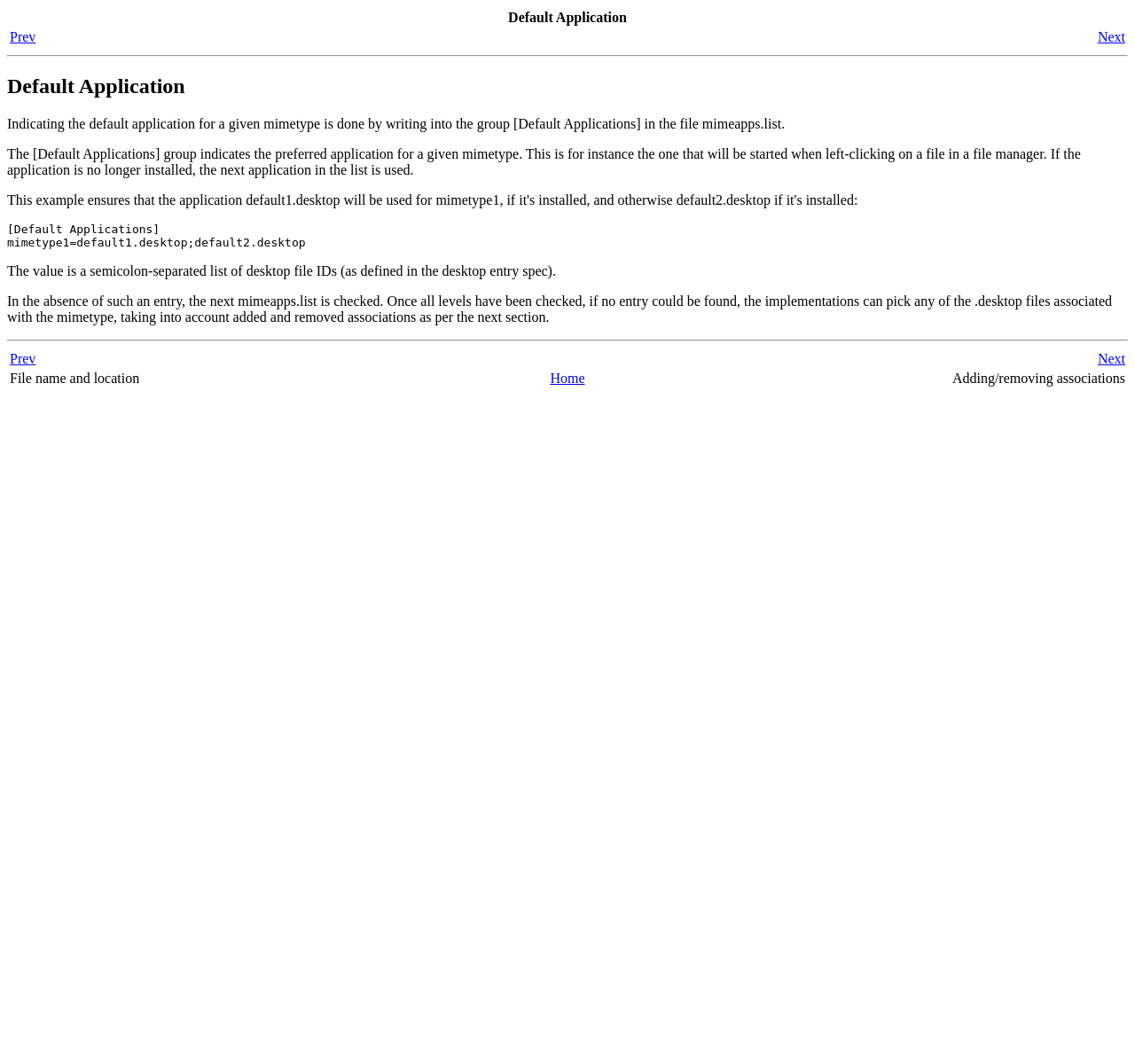What happens if no entry is found in mimeapps.list?
Examine the screenshot and reply with a single word or phrase.

Implementations pick any desktop file